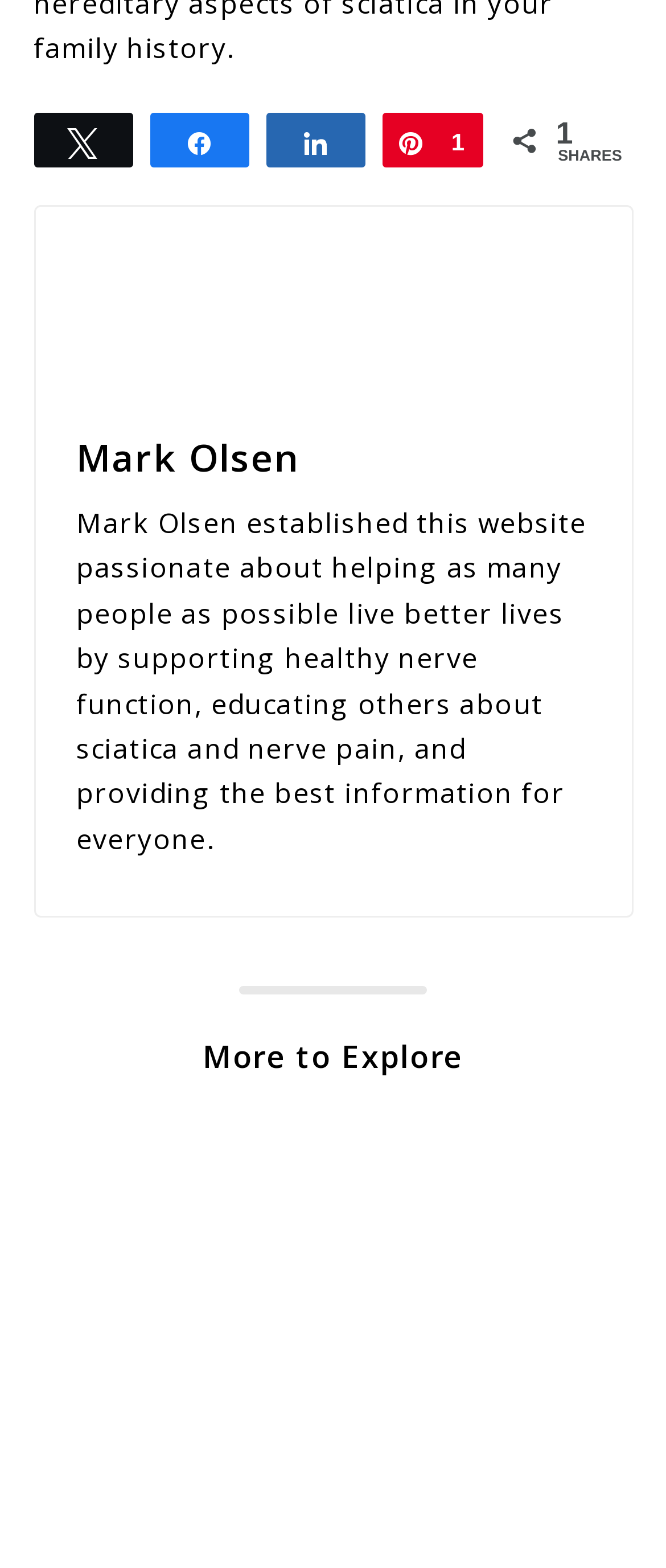What is the section below the separator?
Using the details shown in the screenshot, provide a comprehensive answer to the question.

The separator is followed by a heading 'More to Explore' which indicates that the section below the separator is related to exploring more content on the website.